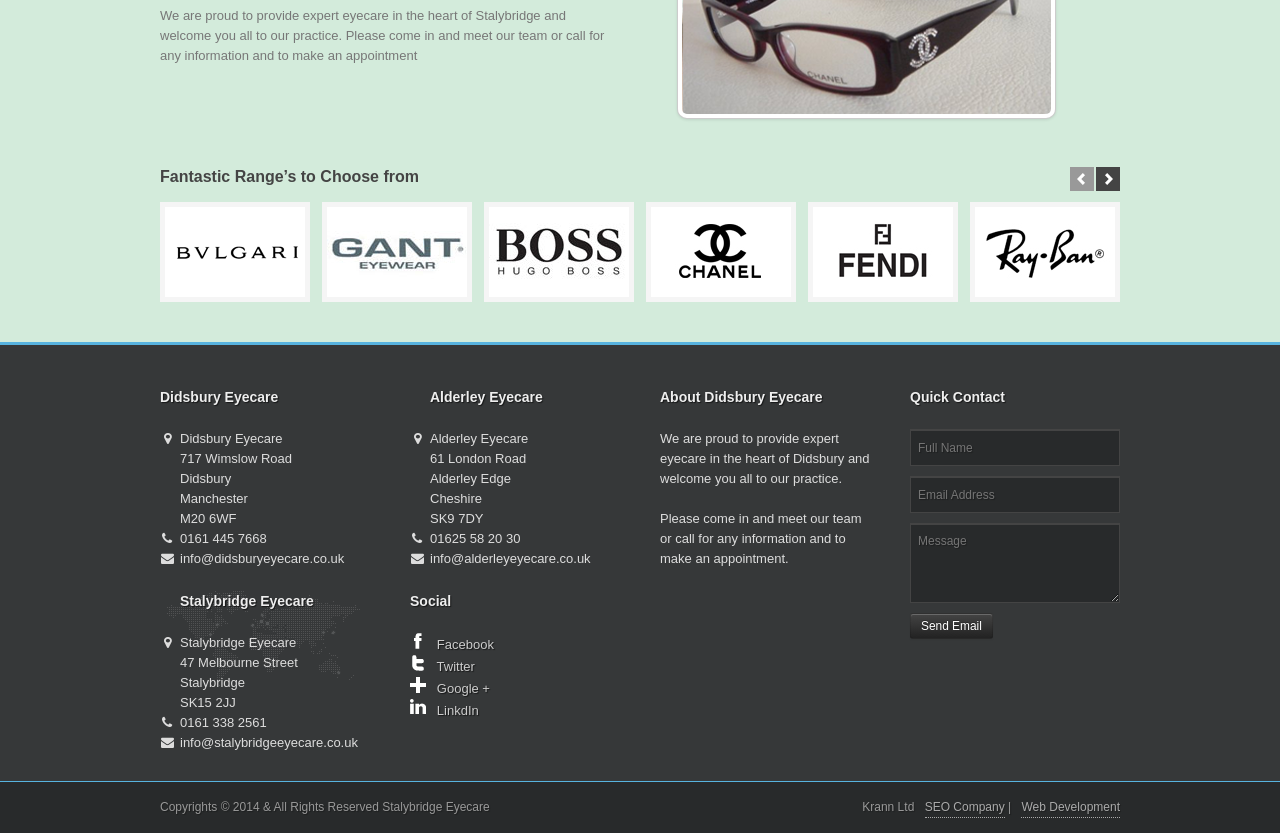Locate the bounding box coordinates of the clickable part needed for the task: "Enter Full Name".

[0.711, 0.514, 0.875, 0.559]